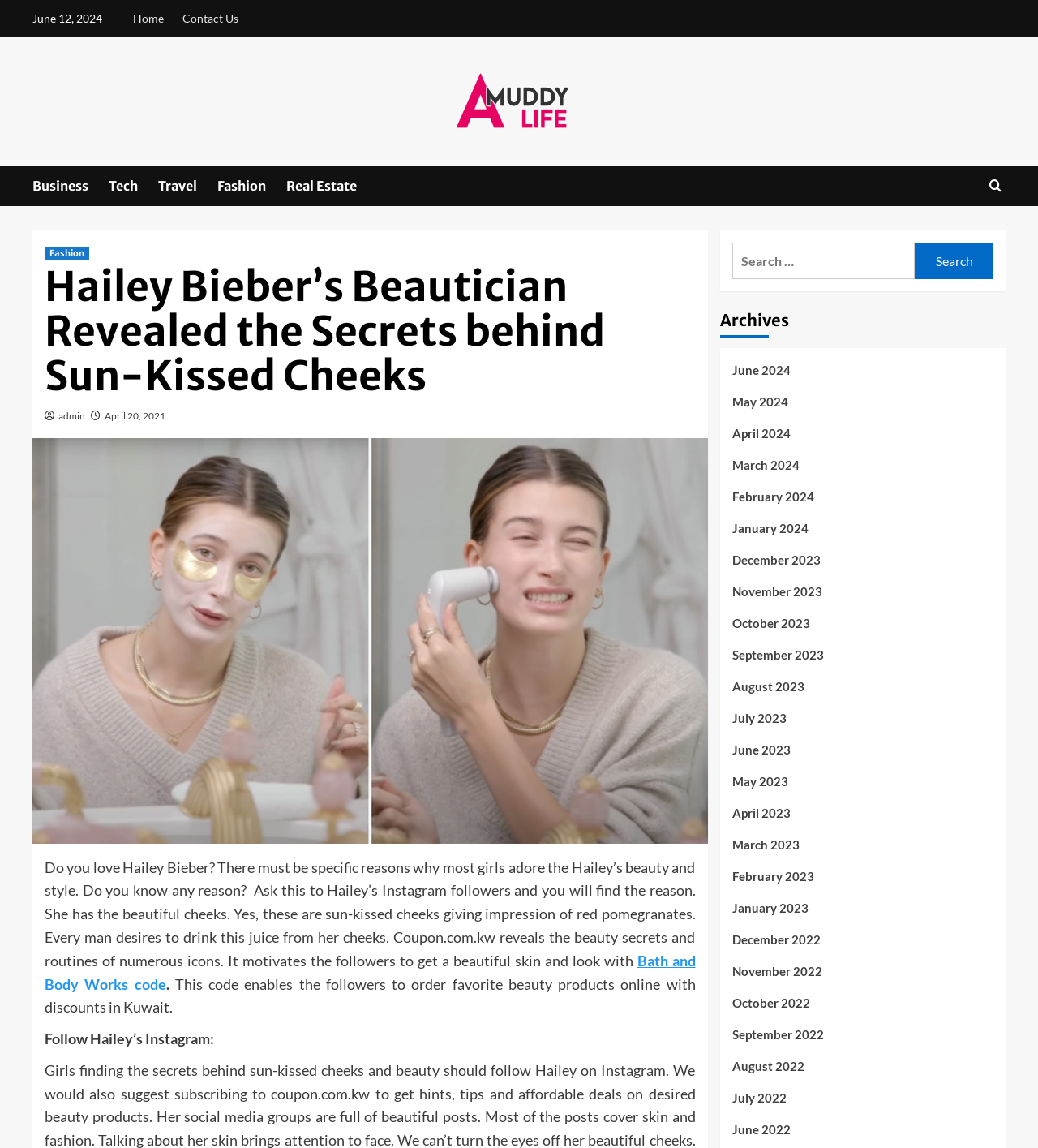What is the purpose of the code mentioned in the article?
Answer the question based on the image using a single word or a brief phrase.

To get discounts in Kuwait